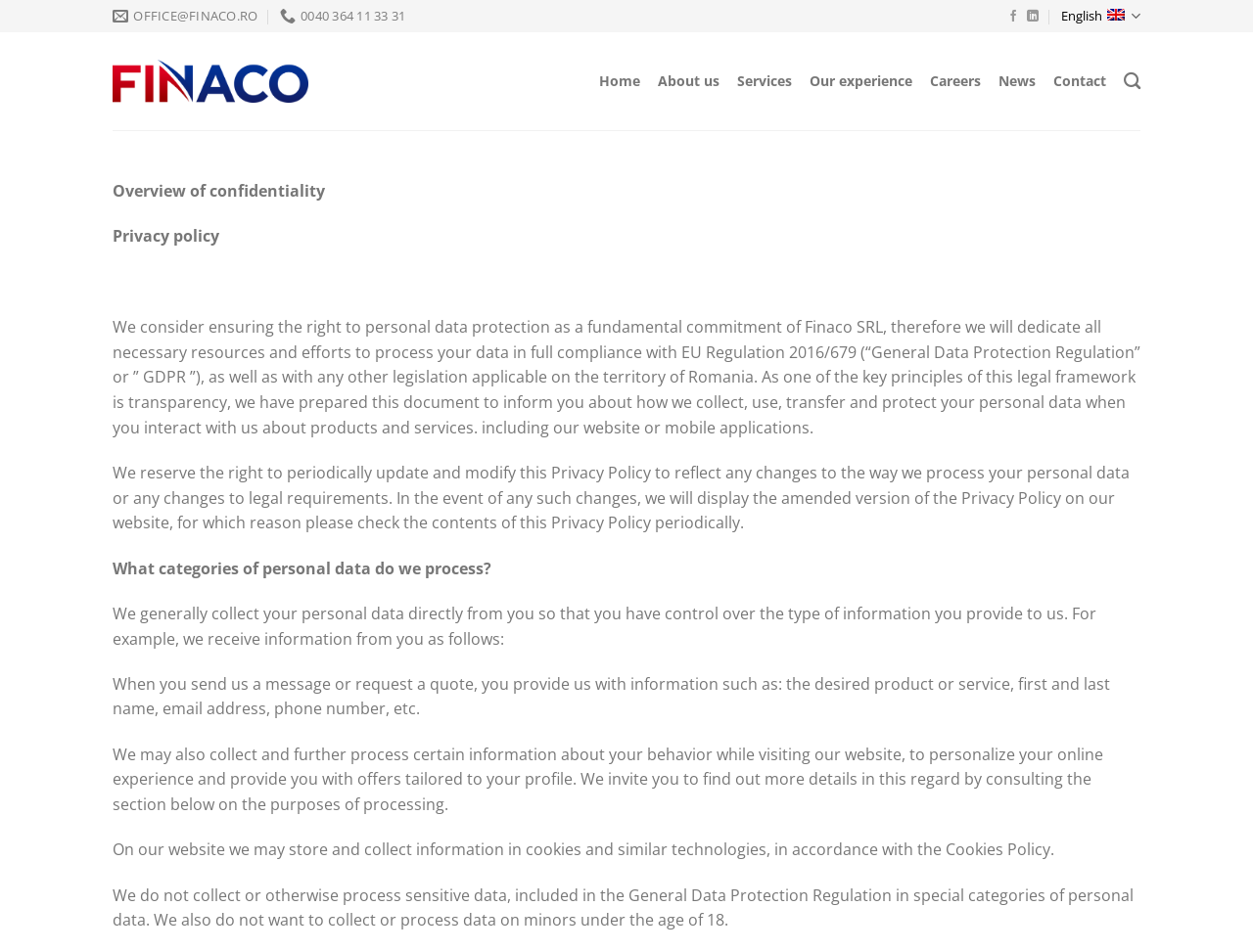What is the age limit for data collection?
Look at the screenshot and give a one-word or phrase answer.

18